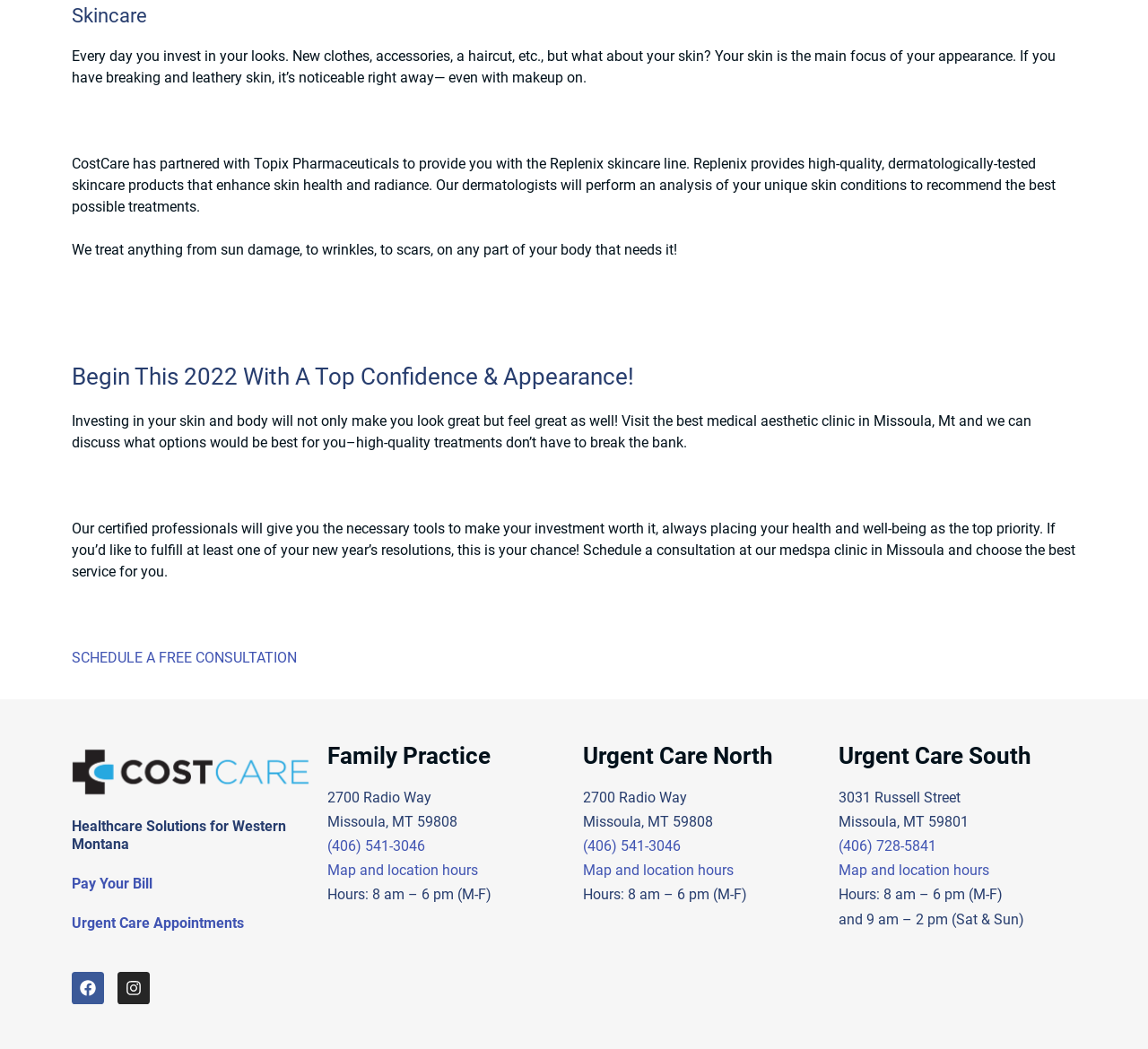Please identify the bounding box coordinates of the area that needs to be clicked to follow this instruction: "Visit the CostCare homepage".

[0.062, 0.709, 0.27, 0.762]